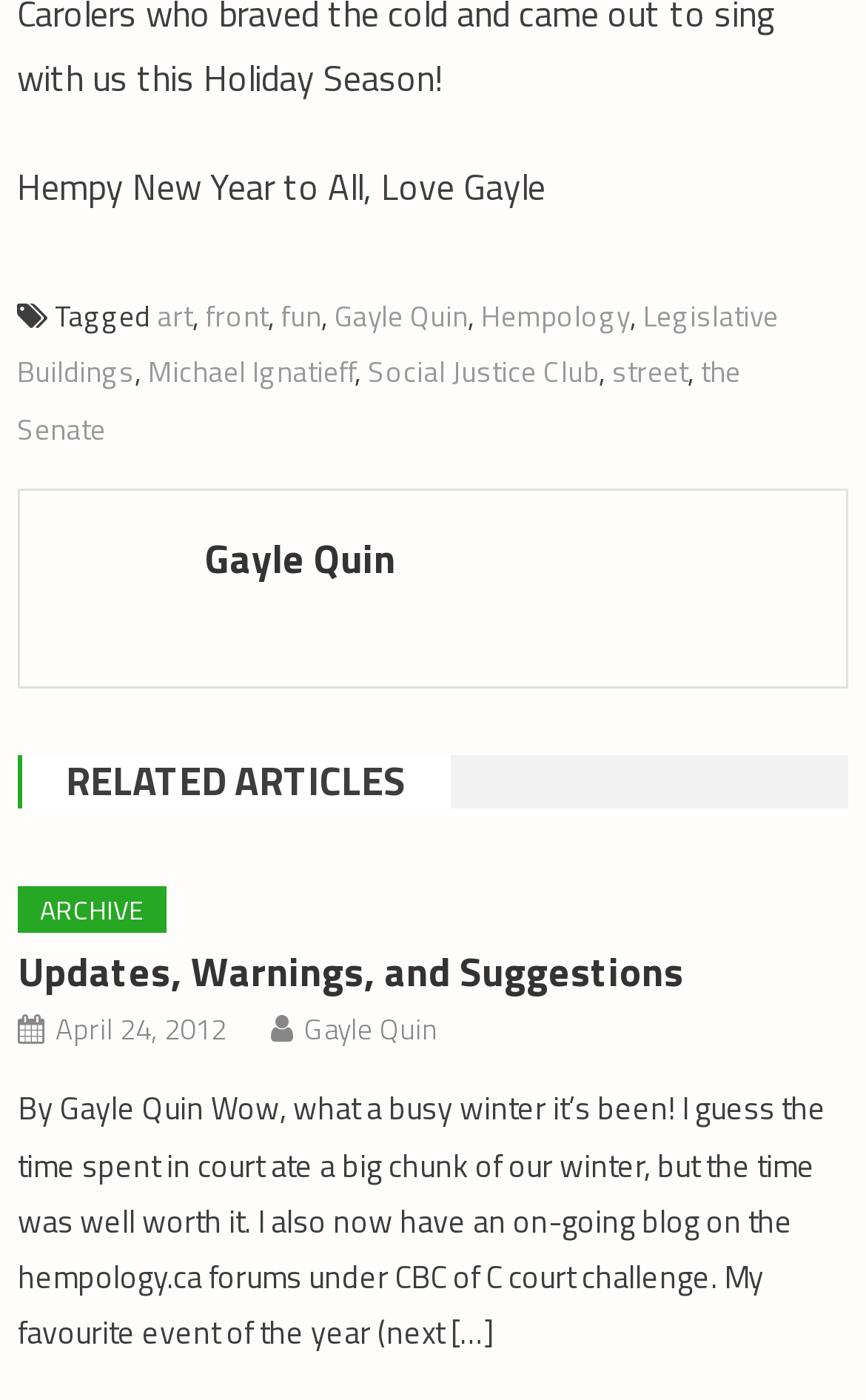Please provide a short answer using a single word or phrase for the question:
Is the blog post about a personal experience?

Yes